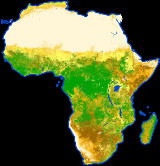Provide a rich and detailed narrative of the image.

This image displays a detailed land cover map of Africa, showcasing various ecological zones across the continent. The map highlights diverse geographical features, with distinct areas of vegetation represented in varying shades of green, transitioning to browns and yellows in arid regions. The northern part of Africa is predominantly light-colored, indicating desert regions, while the central and southern areas are rich in greens, reflecting lush forests and grasslands. This visual representation is part of the "CCI LAND COVER - S2 prototype Land Cover 20m map of Africa 2016," aimed at providing insights into land utilization and environmental changes across the continent. Such maps are crucial for research in ecology, agriculture, and climate studies.